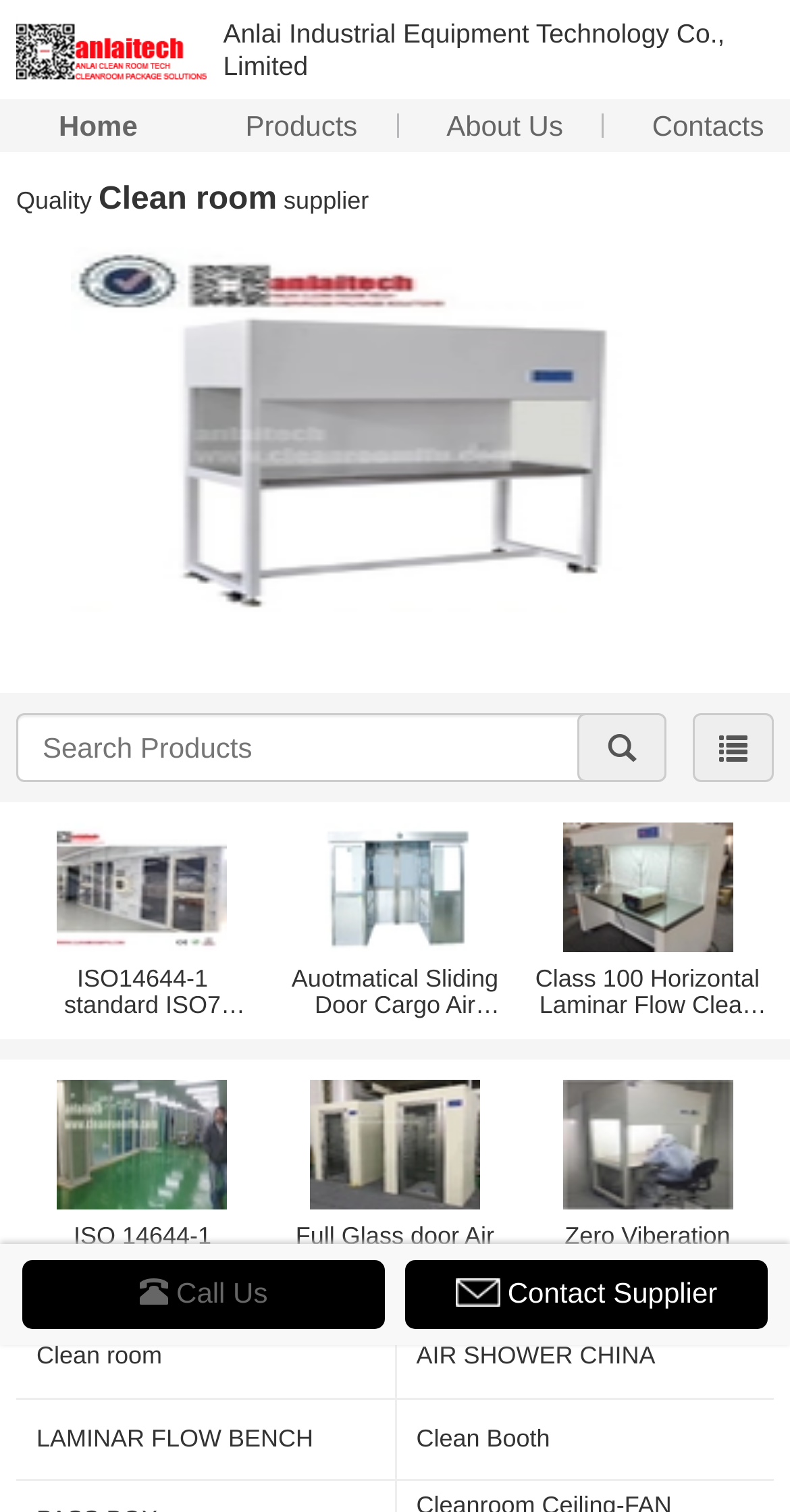Can you find the bounding box coordinates for the element to click on to achieve the instruction: "Click on the 'Home' link"?

[0.012, 0.066, 0.236, 0.101]